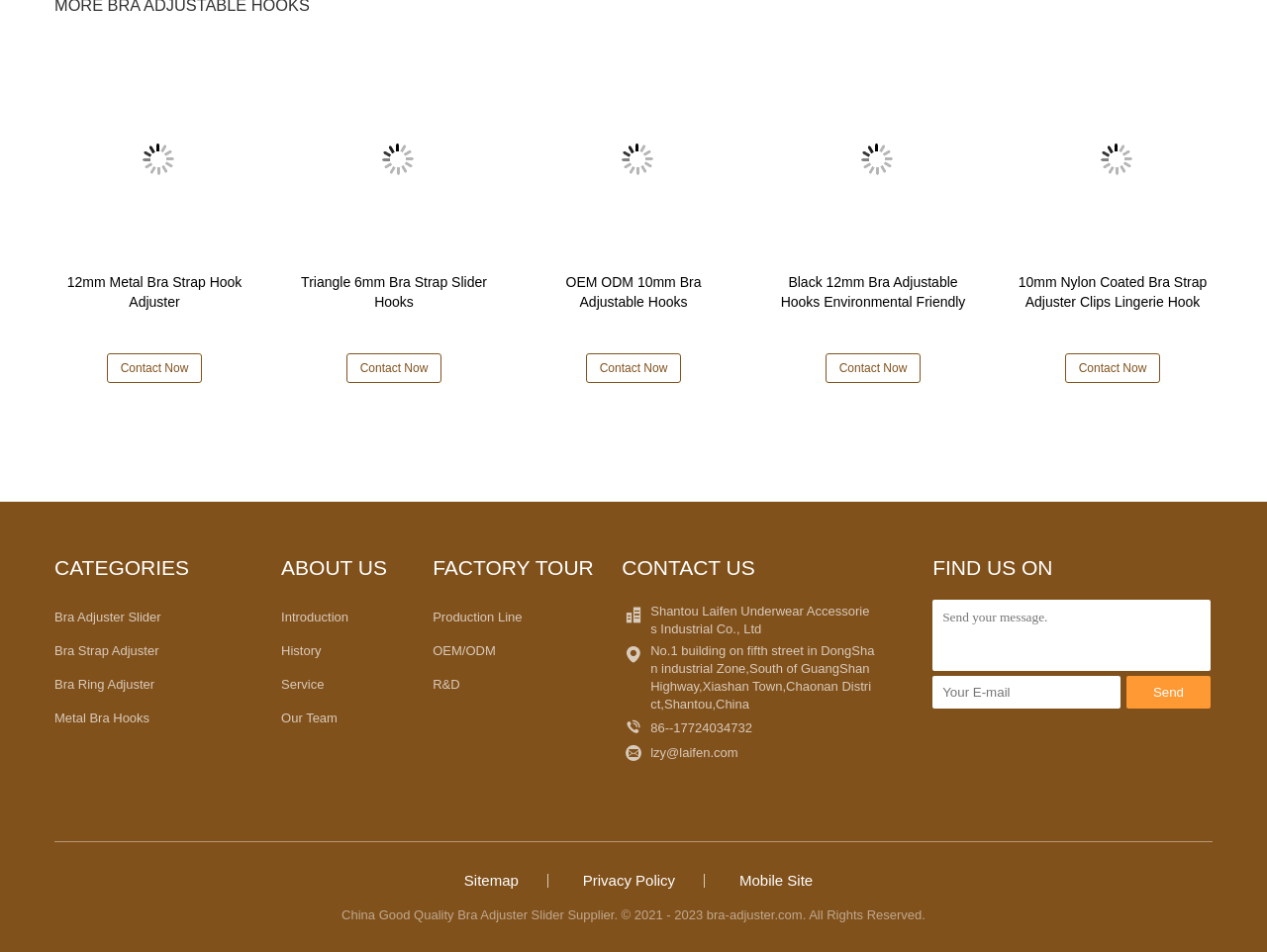What is the company name?
Please answer the question as detailed as possible based on the image.

I found the company name in the table section of the webpage, where the contact information is provided. The company name is mentioned in the first row of the table.